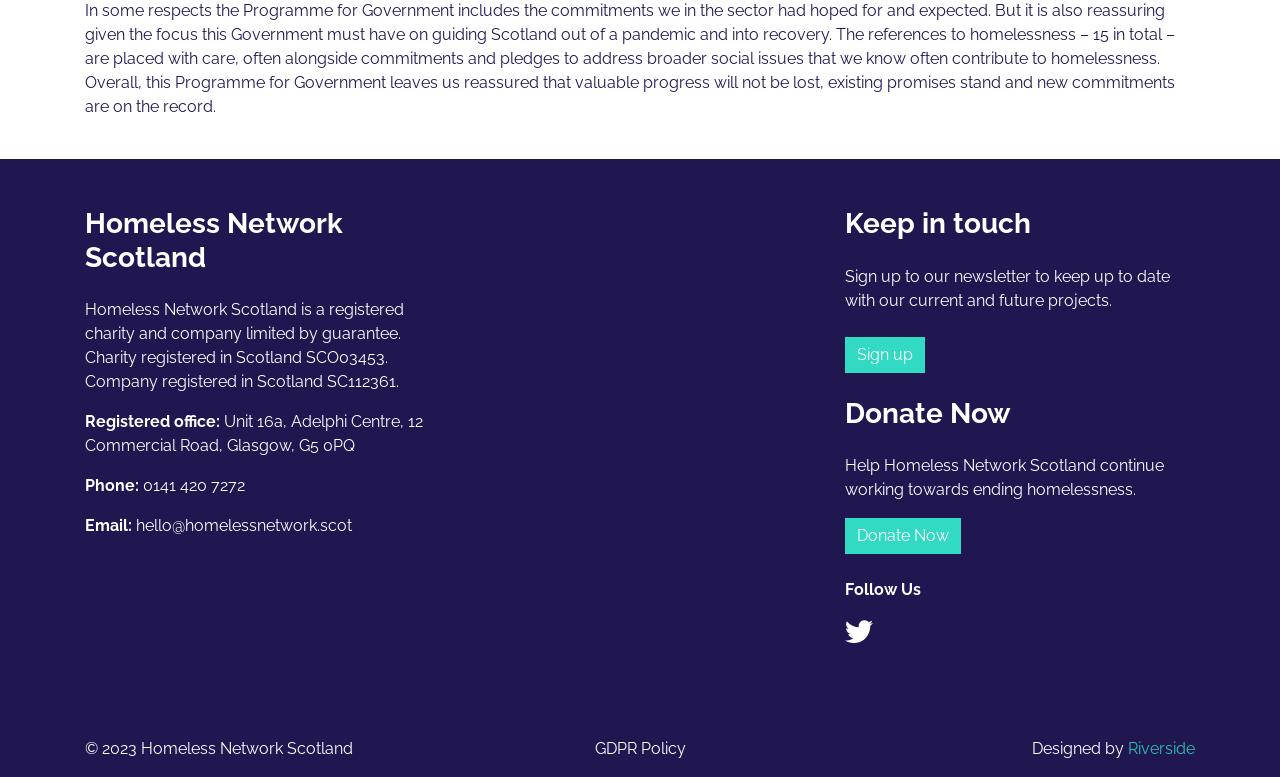Use a single word or phrase to answer the following:
What is the purpose of the 'Donate Now' button?

To help end homelessness